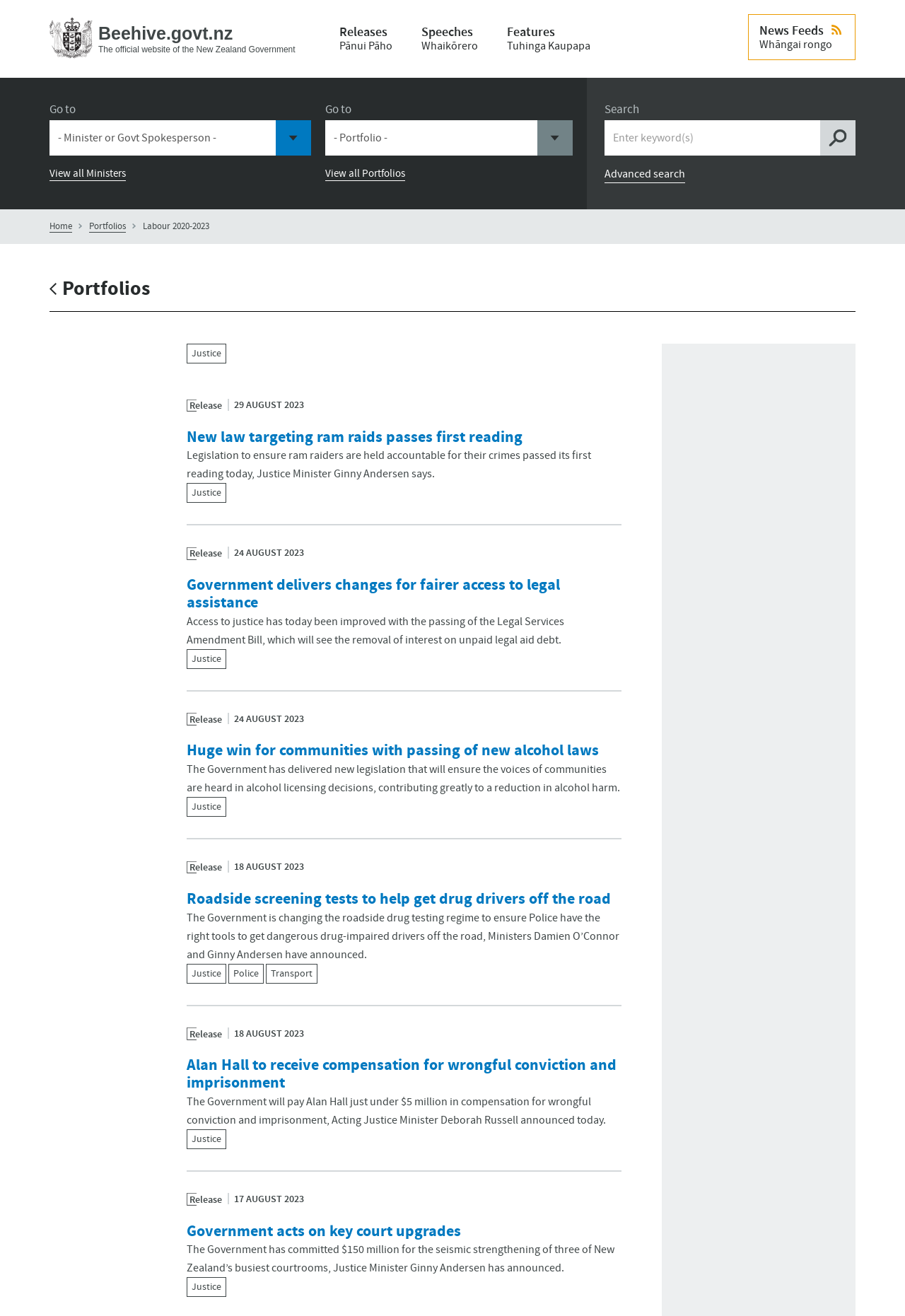Pinpoint the bounding box coordinates of the element you need to click to execute the following instruction: "Go to the News Feeds page". The bounding box should be represented by four float numbers between 0 and 1, in the format [left, top, right, bottom].

[0.827, 0.011, 0.945, 0.046]